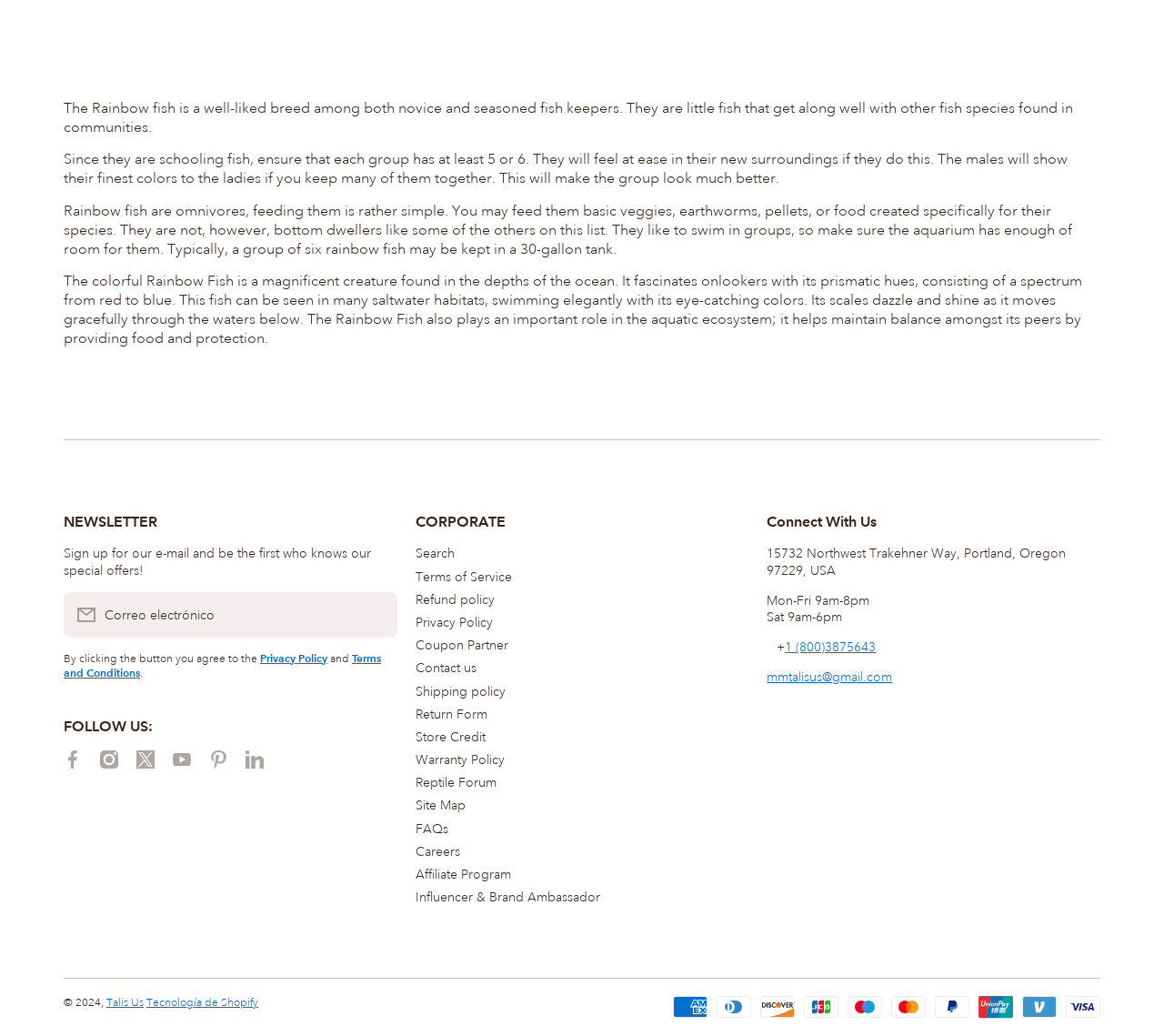Specify the bounding box coordinates of the area that needs to be clicked to achieve the following instruction: "Suscribirse".

[0.302, 0.571, 0.341, 0.615]